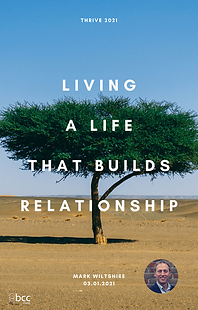Utilize the details in the image to thoroughly answer the following question: Who is the author of the sermon series?

The name 'MARK WILT SHIRE' is displayed below the main text, indicating that he is the author of the Thrive 2021 sermon series.